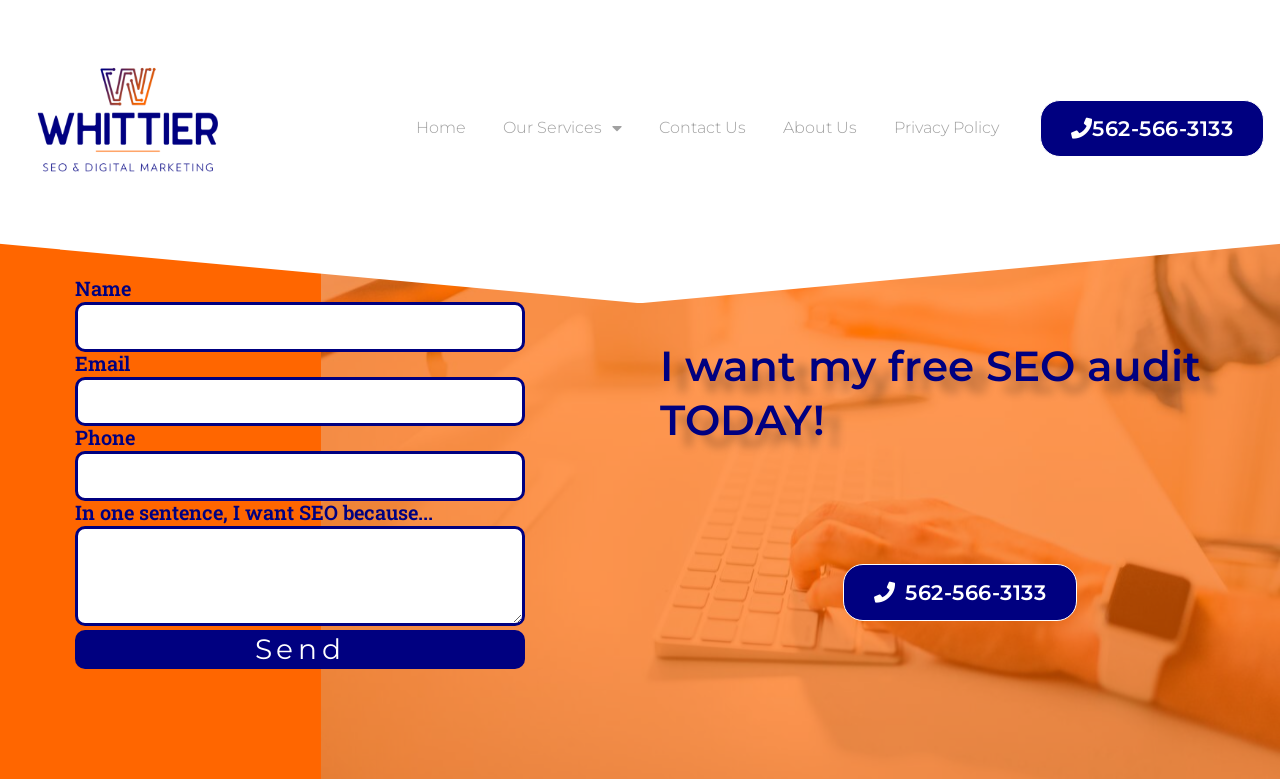Locate the bounding box coordinates of the clickable element to fulfill the following instruction: "Click the 'Send' button". Provide the coordinates as four float numbers between 0 and 1 in the format [left, top, right, bottom].

[0.059, 0.808, 0.41, 0.858]